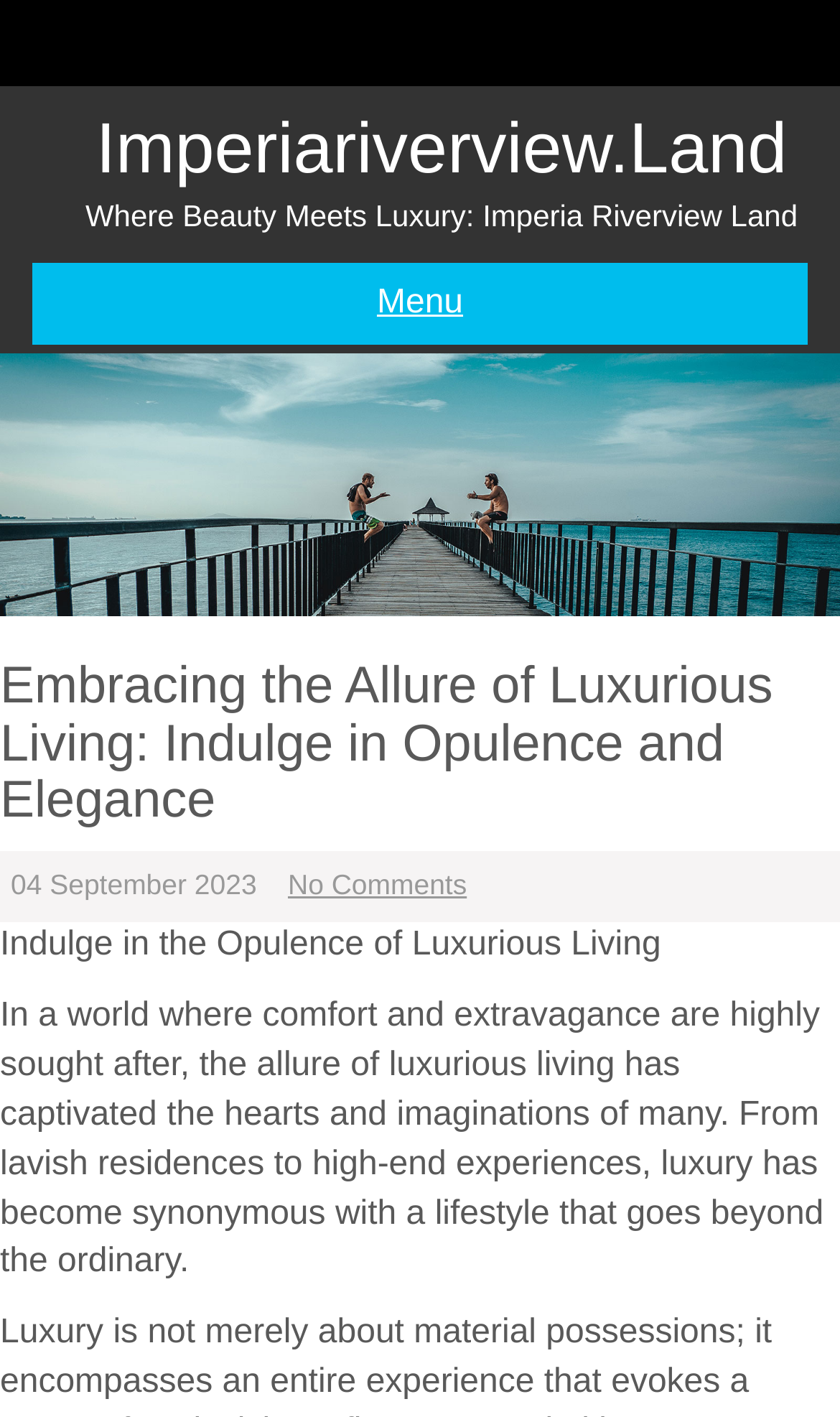What is the tone of the website?
With the help of the image, please provide a detailed response to the question.

The tone of the website can be inferred from the language used, which is formal and sophisticated, and the content, which talks about luxury and elegance, giving an overall tone of luxurious and elegant.